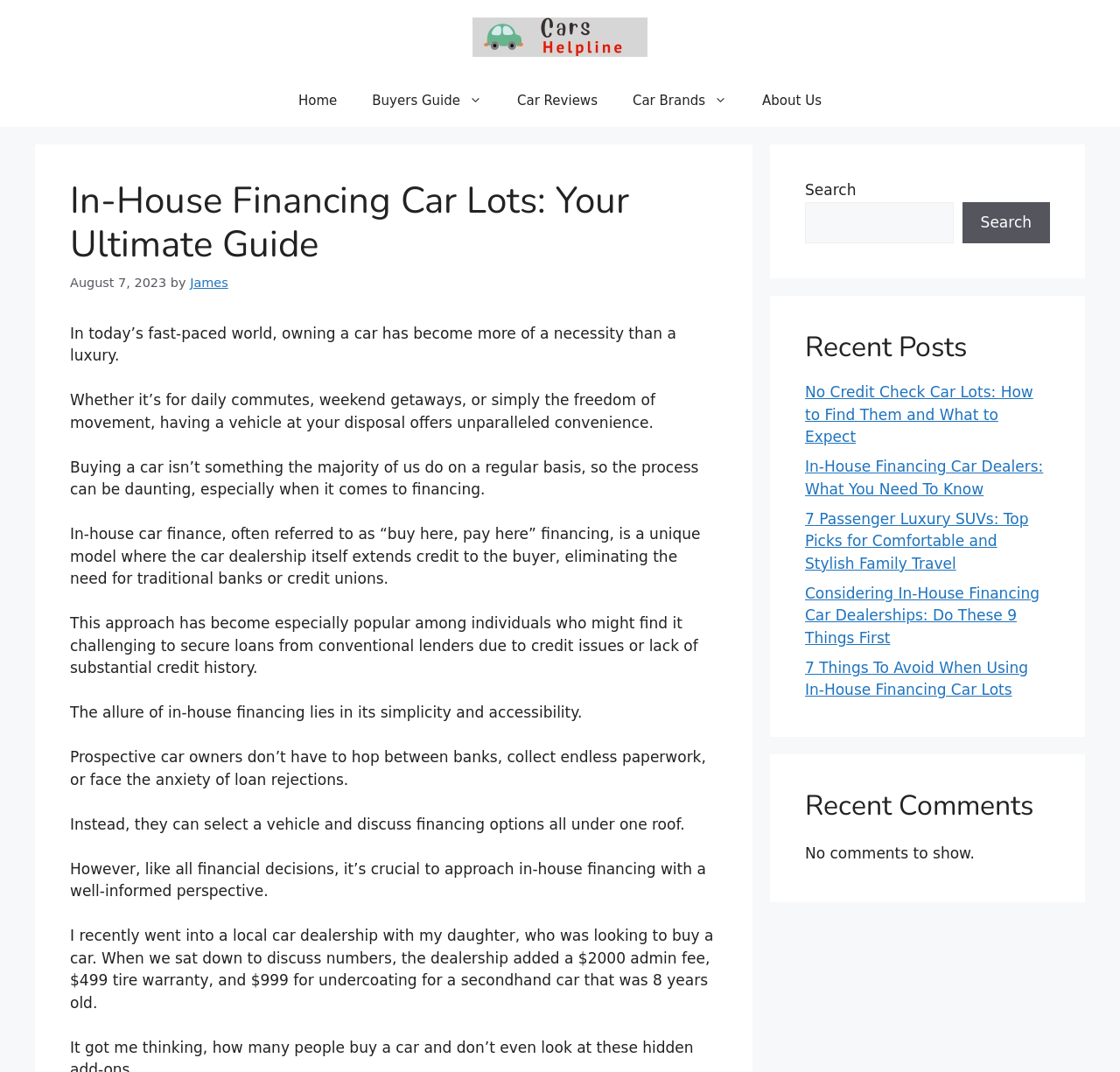Provide the bounding box coordinates of the section that needs to be clicked to accomplish the following instruction: "Go to the 'About Us' page."

[0.665, 0.069, 0.749, 0.118]